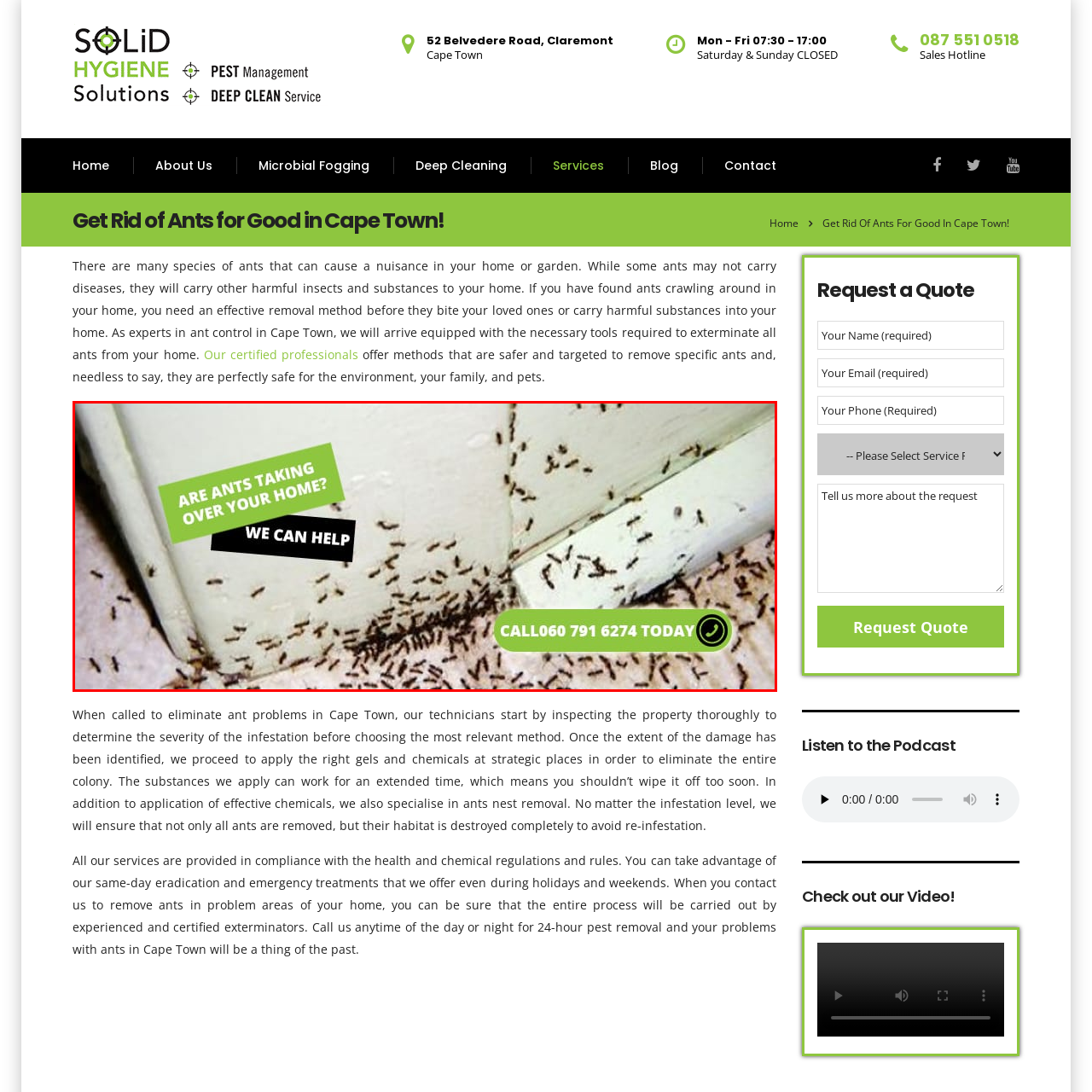What is the phone number provided for immediate assistance?
Inspect the image surrounded by the red bounding box and answer the question using a single word or a short phrase.

060 791 6274